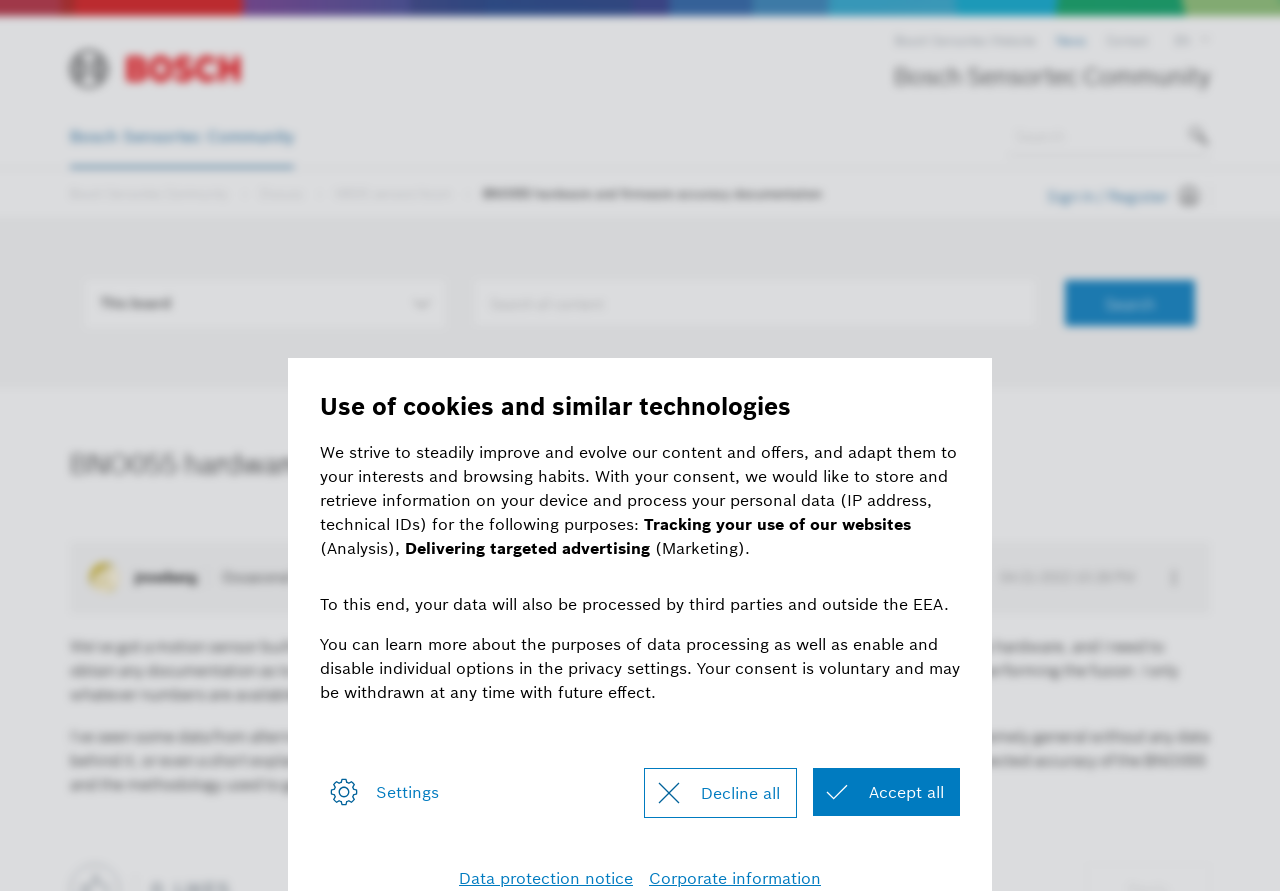Determine the bounding box coordinates of the region to click in order to accomplish the following instruction: "View profile of jrowberg". Provide the coordinates as four float numbers between 0 and 1, specifically [left, top, right, bottom].

[0.105, 0.637, 0.154, 0.657]